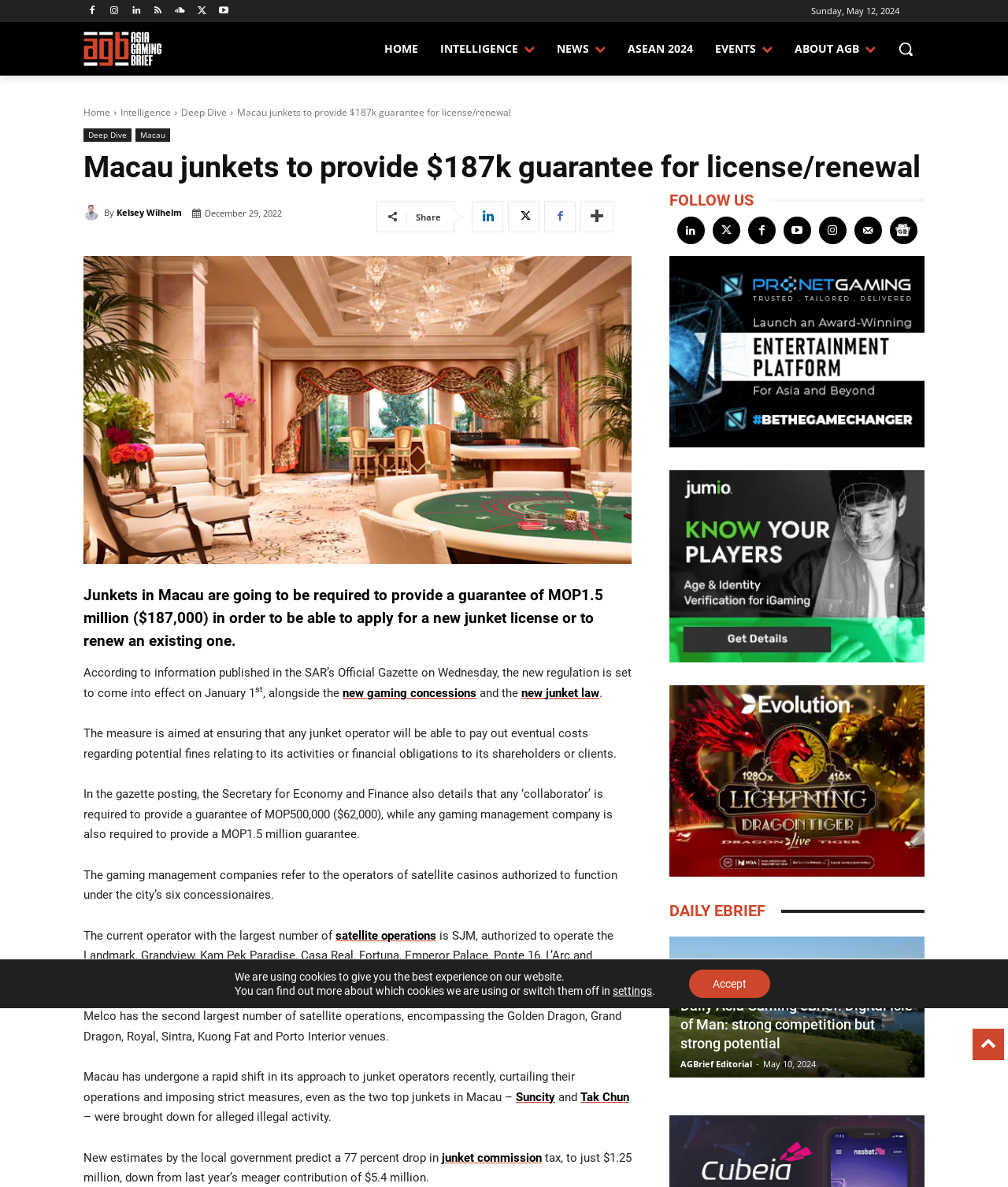Please determine the bounding box coordinates for the UI element described as: "NEWS".

[0.541, 0.025, 0.612, 0.057]